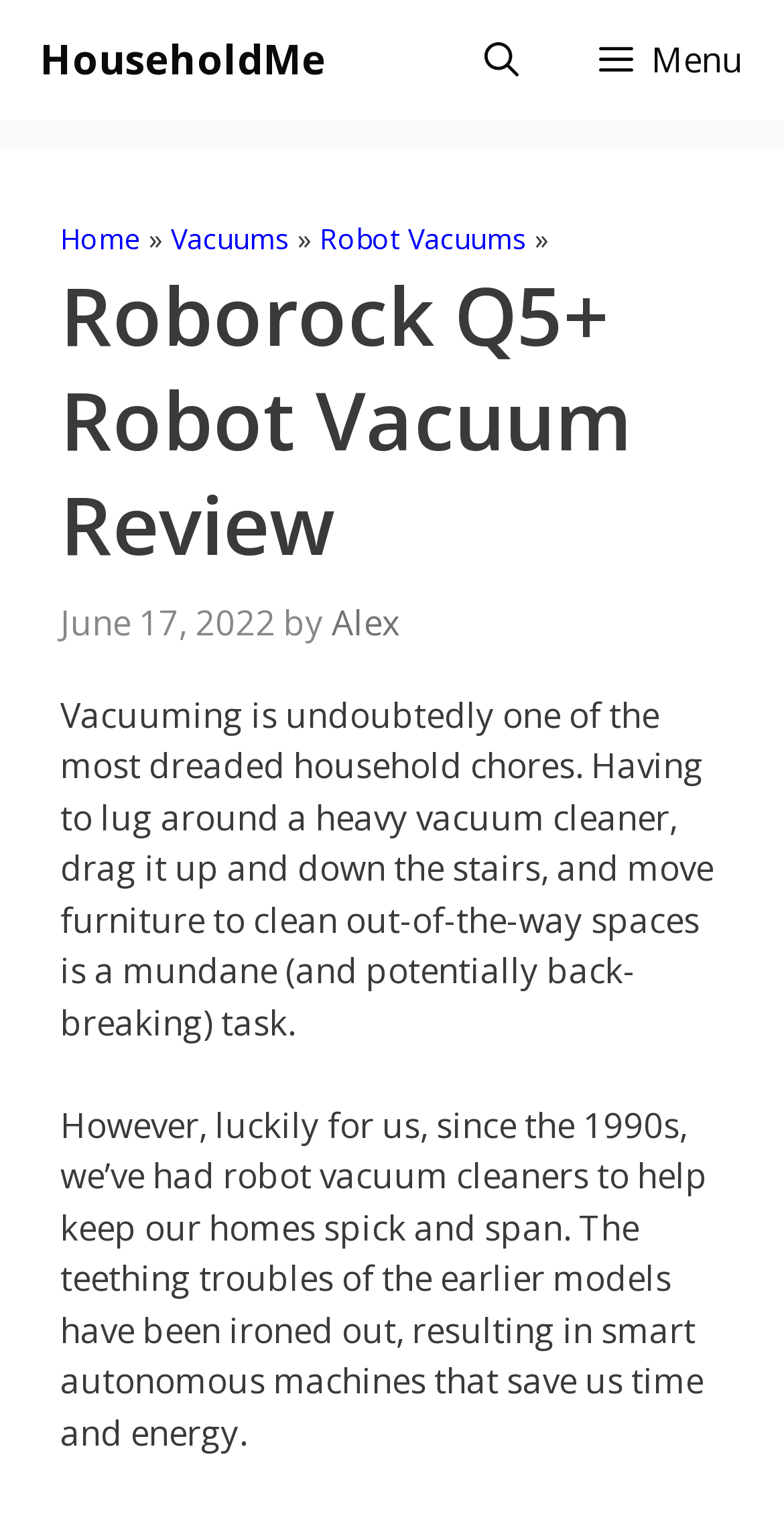Please provide a comprehensive response to the question below by analyzing the image: 
When was the review published?

The publication date of the review can be found near the heading, where it says 'June 17, 2022', indicating the date when the review was published.